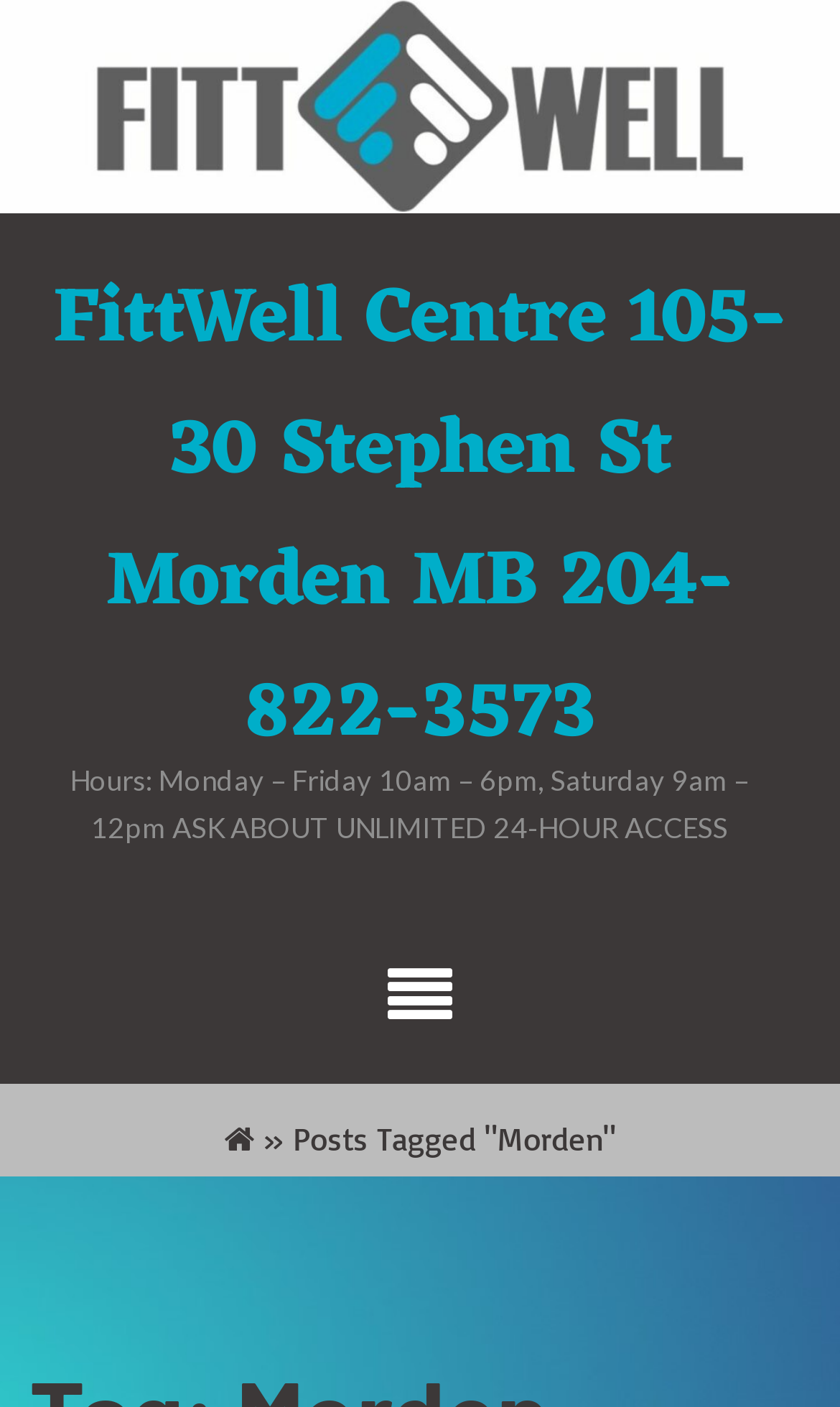Is there a button on this webpage?
Based on the image, please offer an in-depth response to the question.

I found the button by looking at the button element that is not labeled with any text, but has a bounding box coordinate of [0.401, 0.659, 0.599, 0.754].